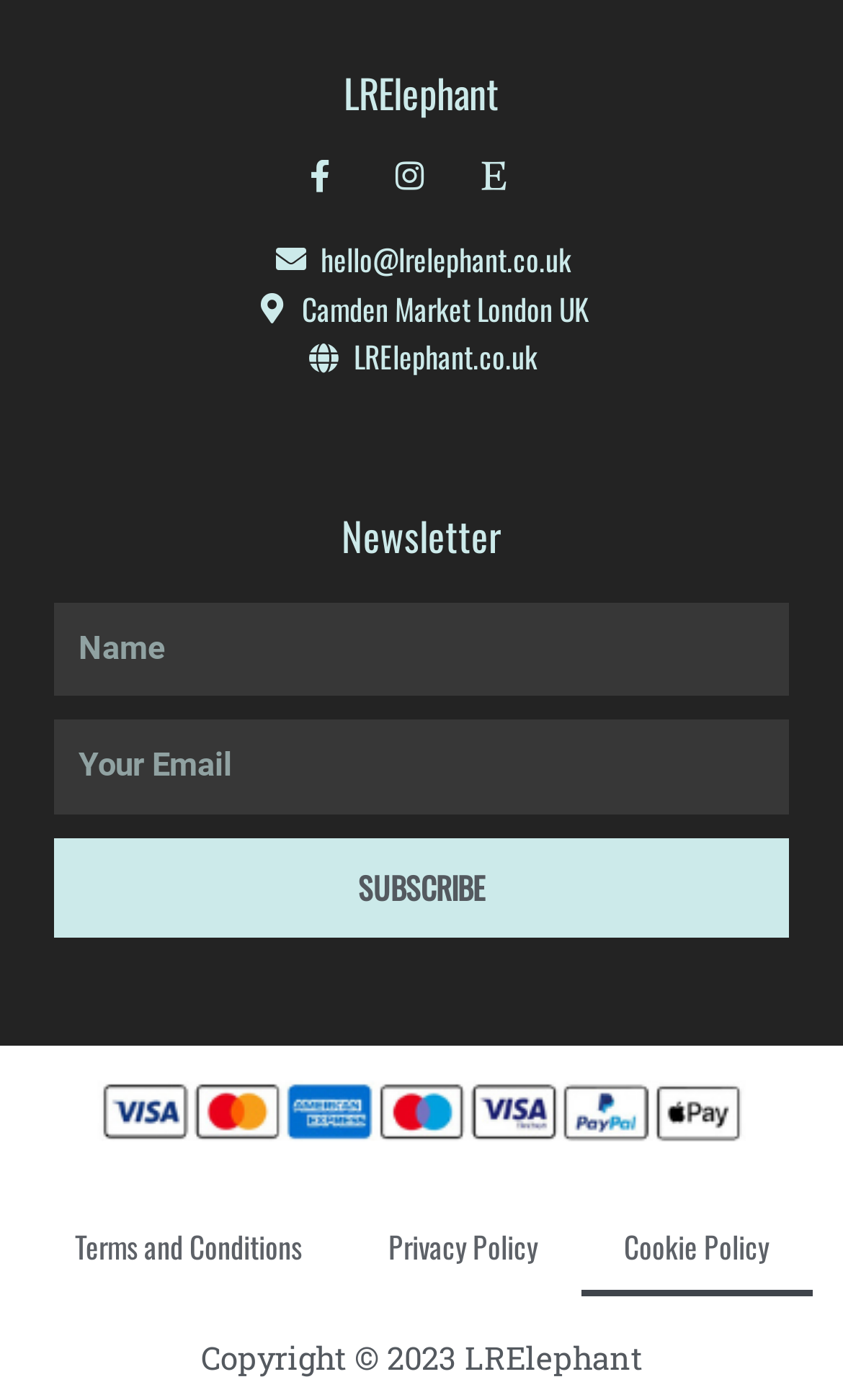Please analyze the image and give a detailed answer to the question:
What is required to subscribe to the newsletter?

I found a textbox element labeled 'Email' with a required attribute set to true, which suggests that an email address is required to subscribe to the newsletter.